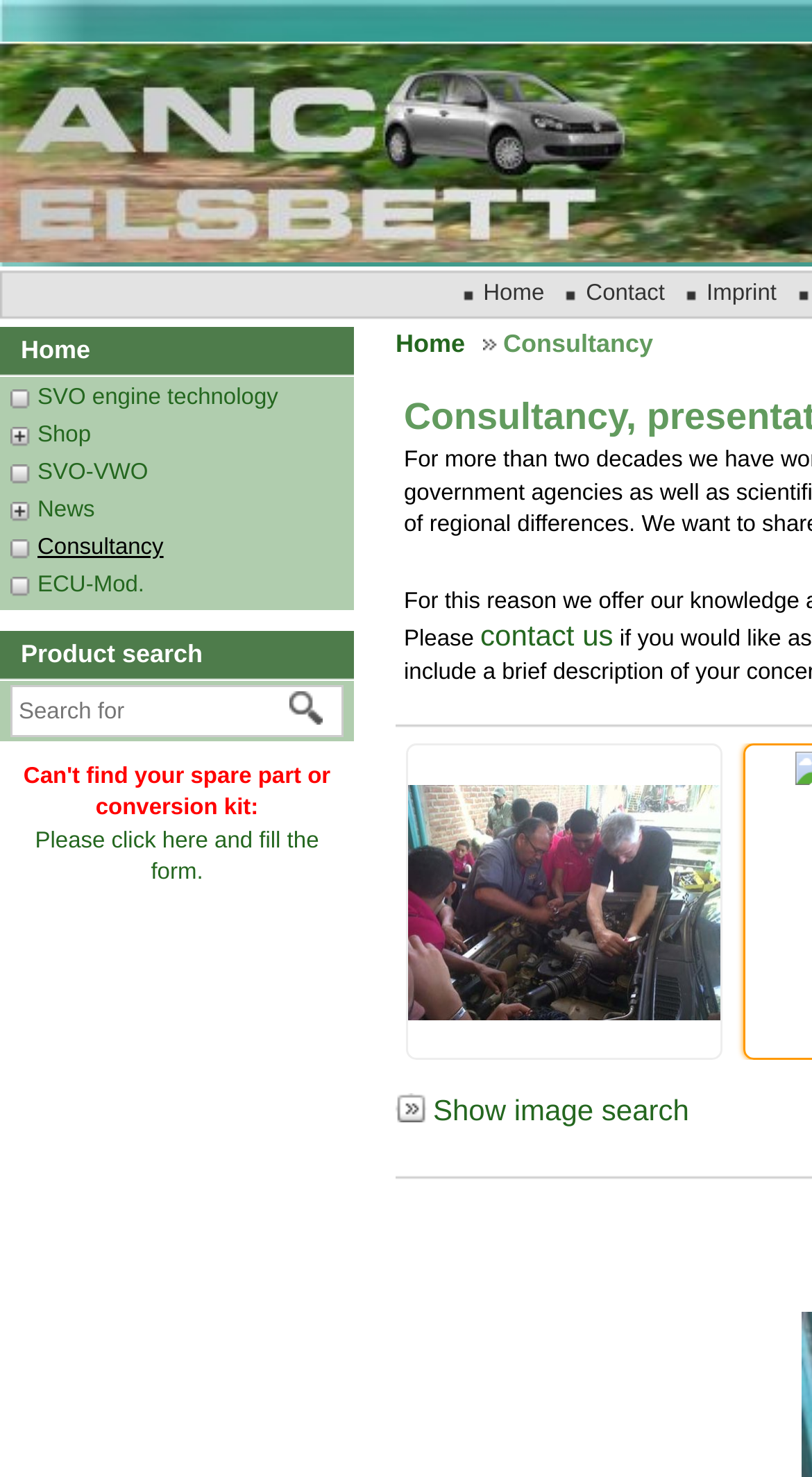Please answer the following question using a single word or phrase: What is the text of the link below the product search textbox?

Please click here and fill the form.